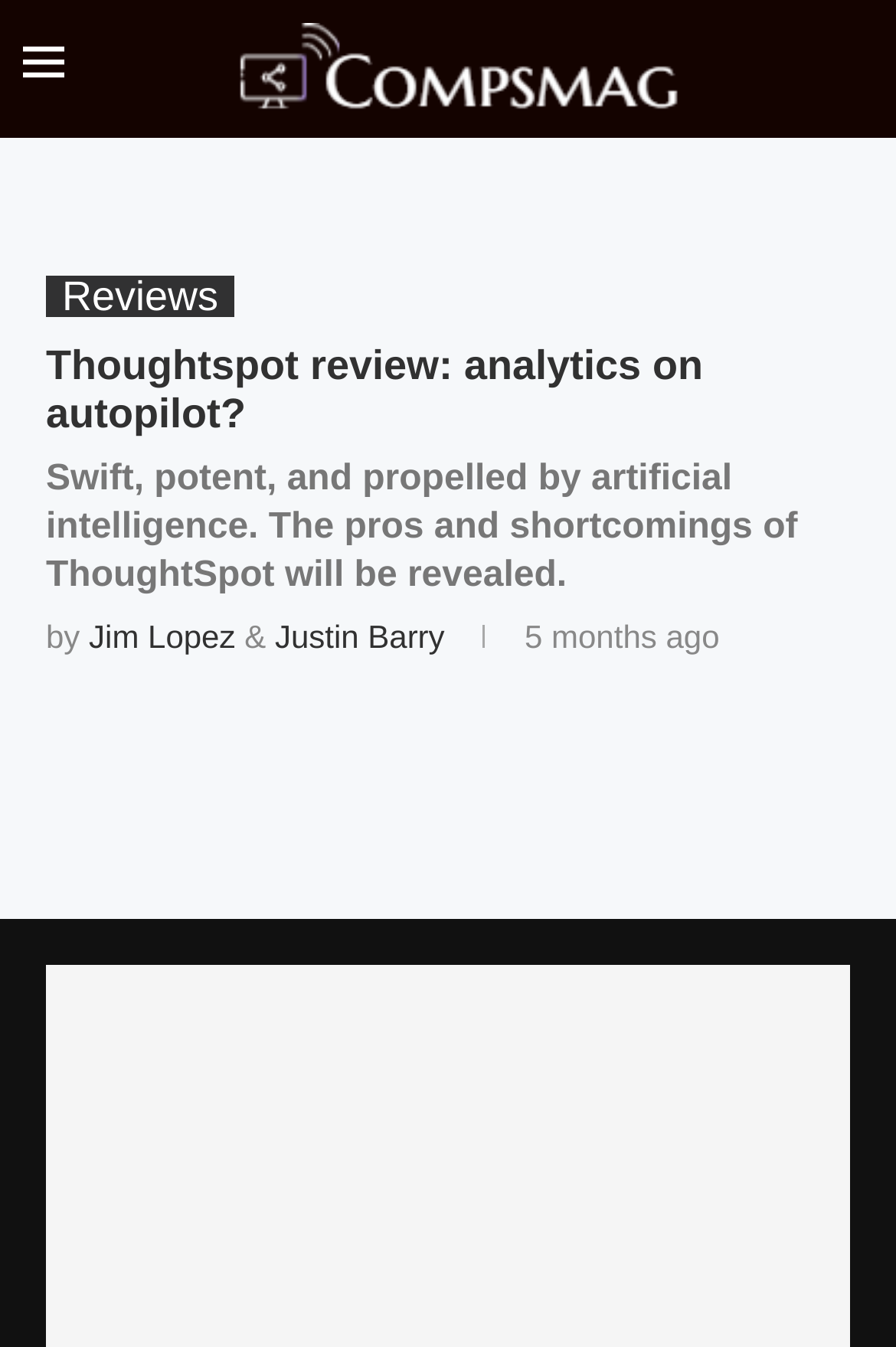Please give a concise answer to this question using a single word or phrase: 
How many social media platforms are available for sharing?

4